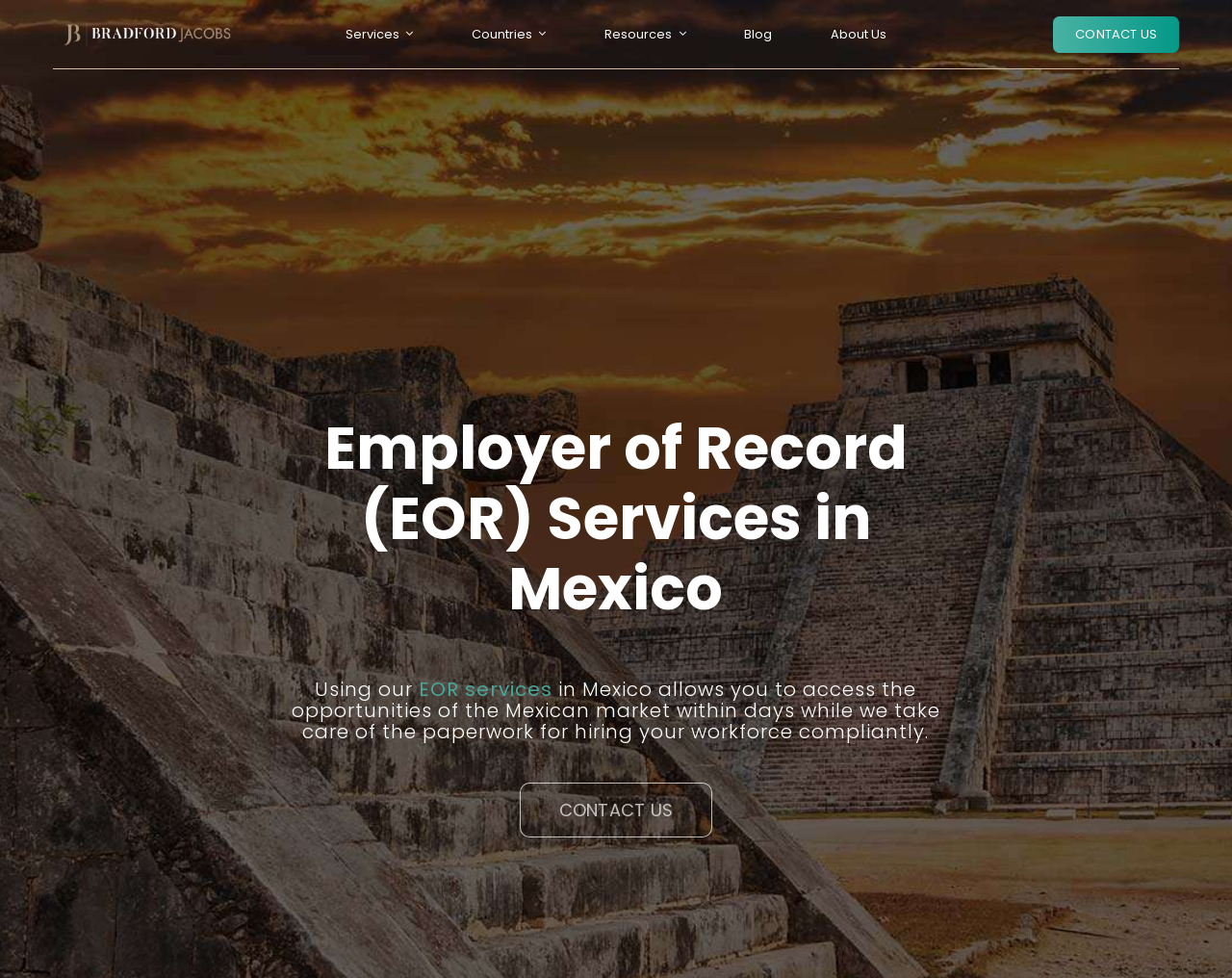Answer succinctly with a single word or phrase:
What is the company logo on the top left?

Bradford Jacobs Logo